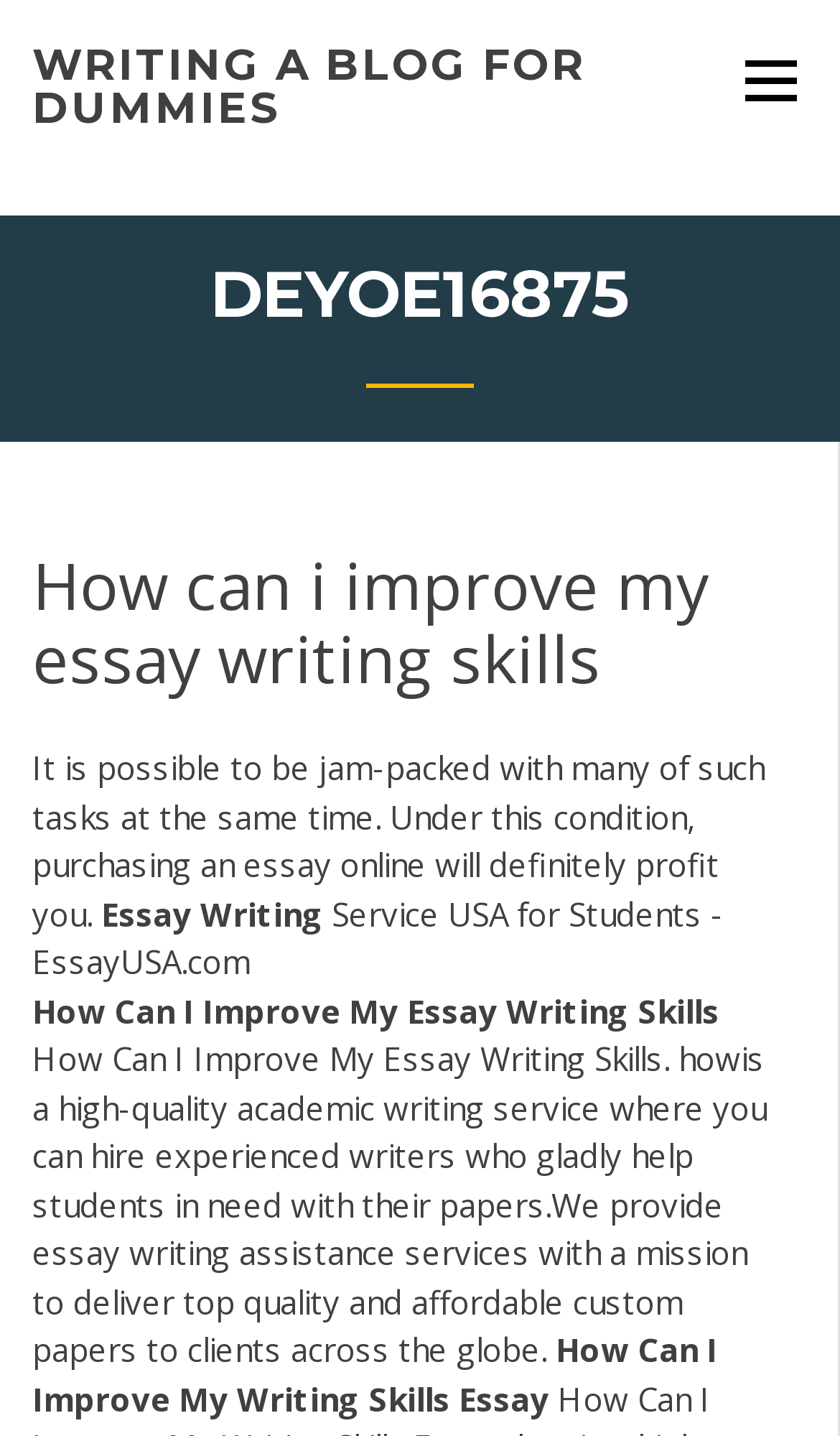What is the topic of the webpage?
Based on the visual content, answer with a single word or a brief phrase.

Essay writing skills